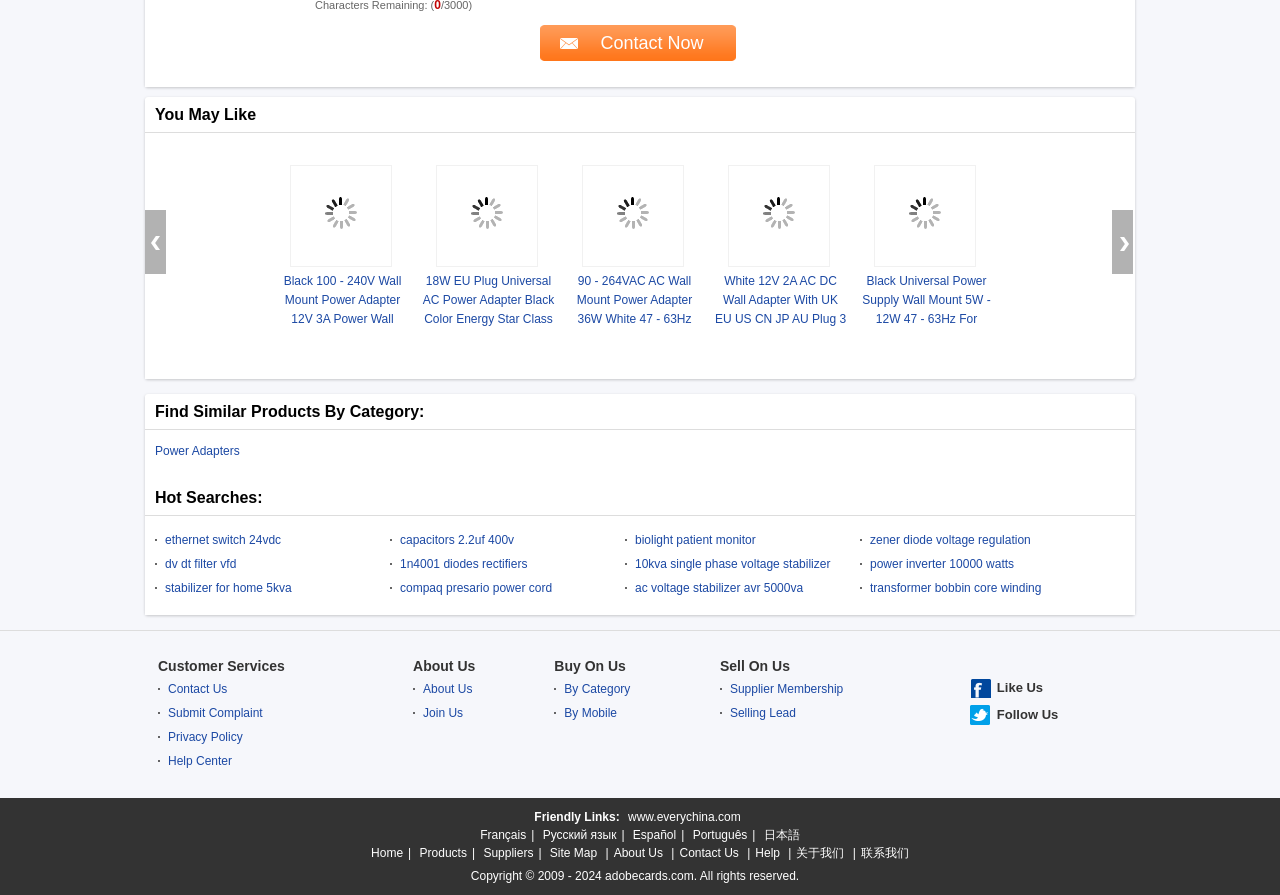Find the bounding box coordinates of the clickable element required to execute the following instruction: "Search for 'ethernet switch 24vdc'". Provide the coordinates as four float numbers between 0 and 1, i.e., [left, top, right, bottom].

[0.129, 0.595, 0.22, 0.611]